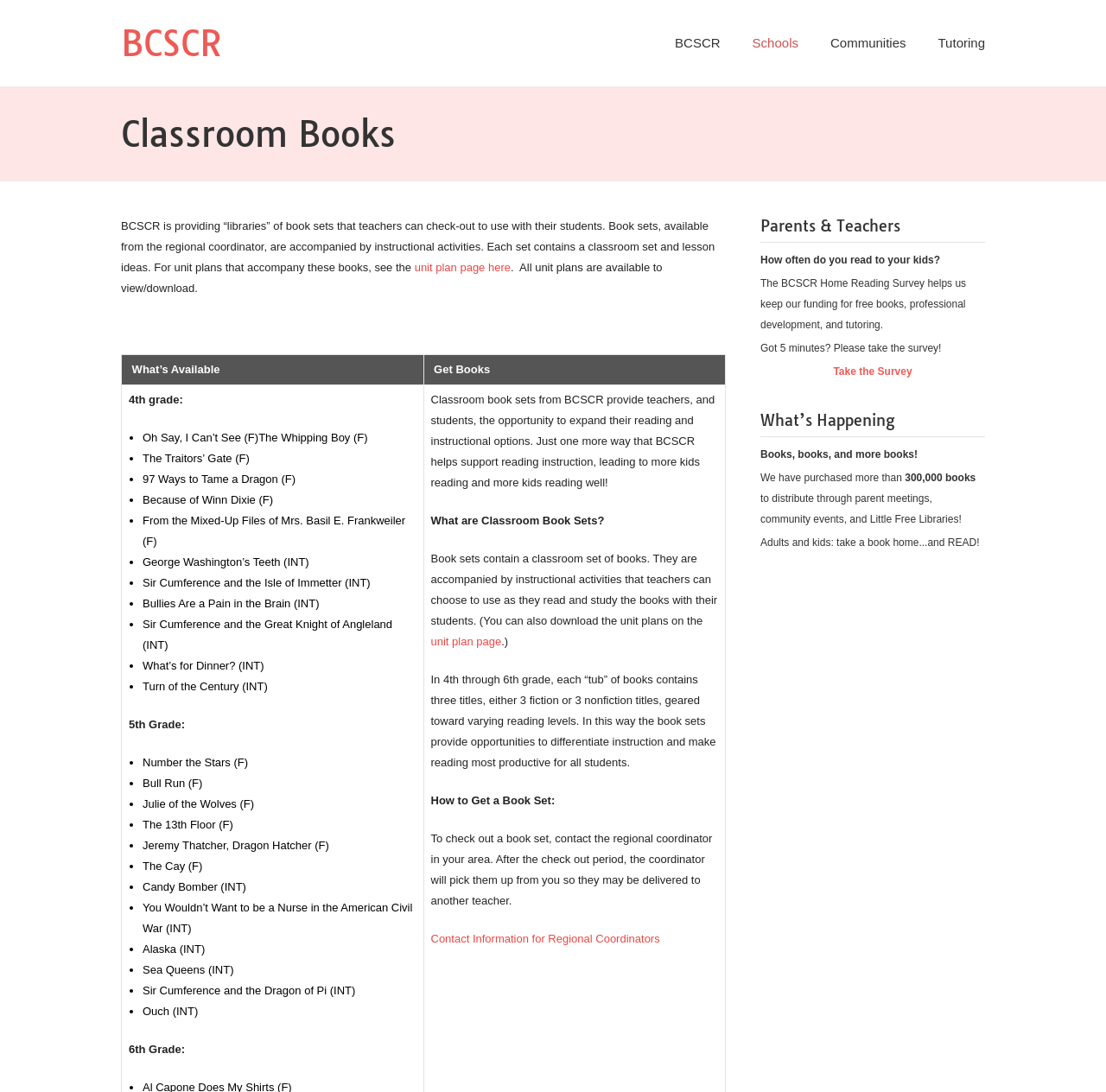How many books have been purchased?
Provide a thorough and detailed answer to the question.

The webpage states that more than 300,000 books have been purchased to distribute through parent meetings, community events, and Little Free Libraries.